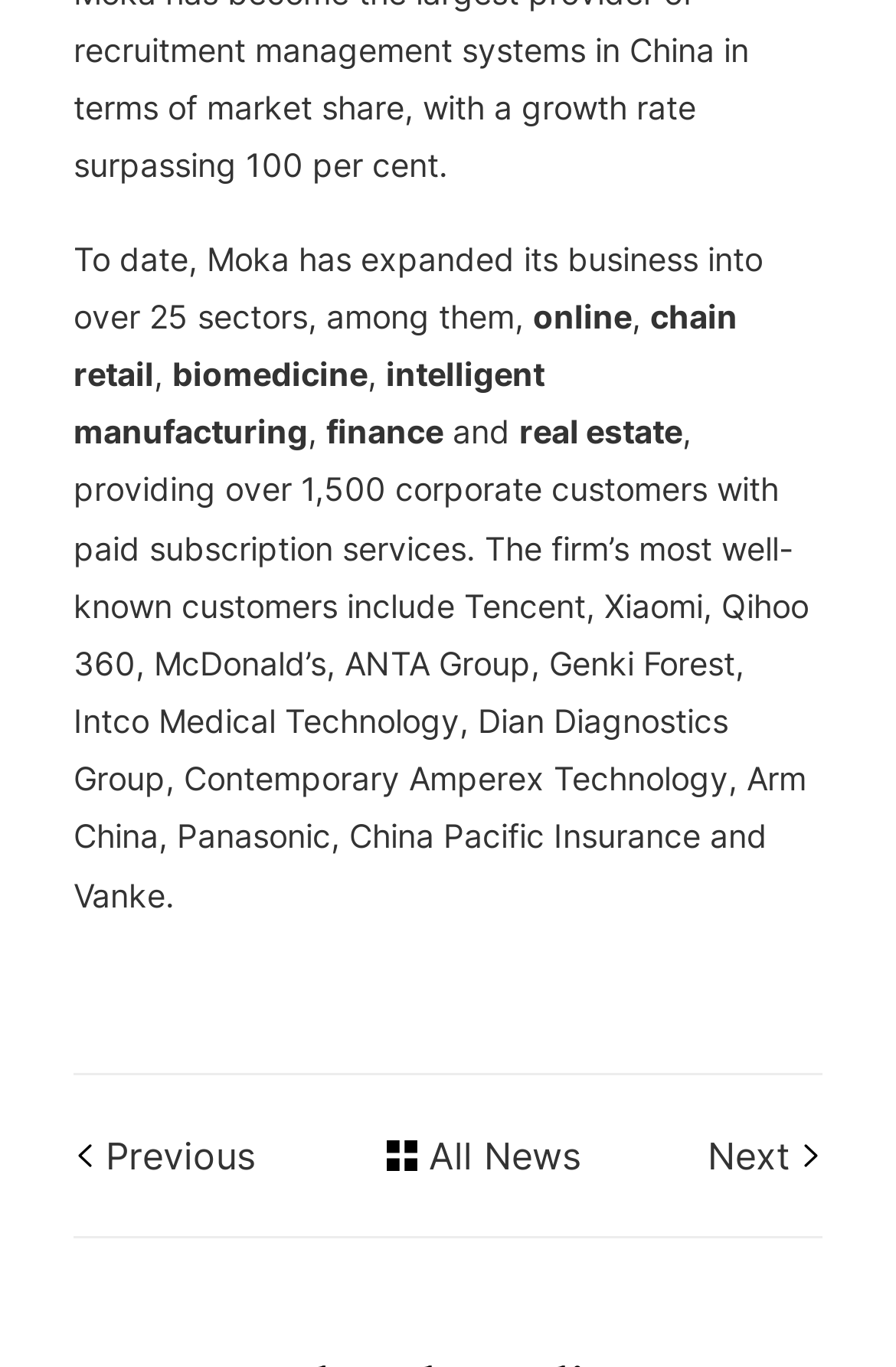Based on the visual content of the image, answer the question thoroughly: What is the layout of the text blocks on the page?

Based on the bounding box coordinates, the text blocks on the page are arranged in multiple blocks, with some blocks containing a single line of text and others containing multiple lines, and they are positioned vertically in a staggered layout.